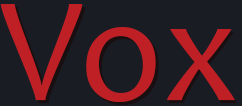Construct a detailed narrative about the image.

The image features the logo of "Vox," prominently displayed with a modern and stylish font. The letters are rendered in a striking red color against a dark background, creating a bold visual impact. The design reflects a contemporary aesthetic, suggesting a focus on innovation and engagement. This logo is associated with the article titled "Inaugural Cruise Ship Call - Mein Schiff 4," indicating that it represents a news outlet that covers significant local events and updates, particularly in Gibraltar.